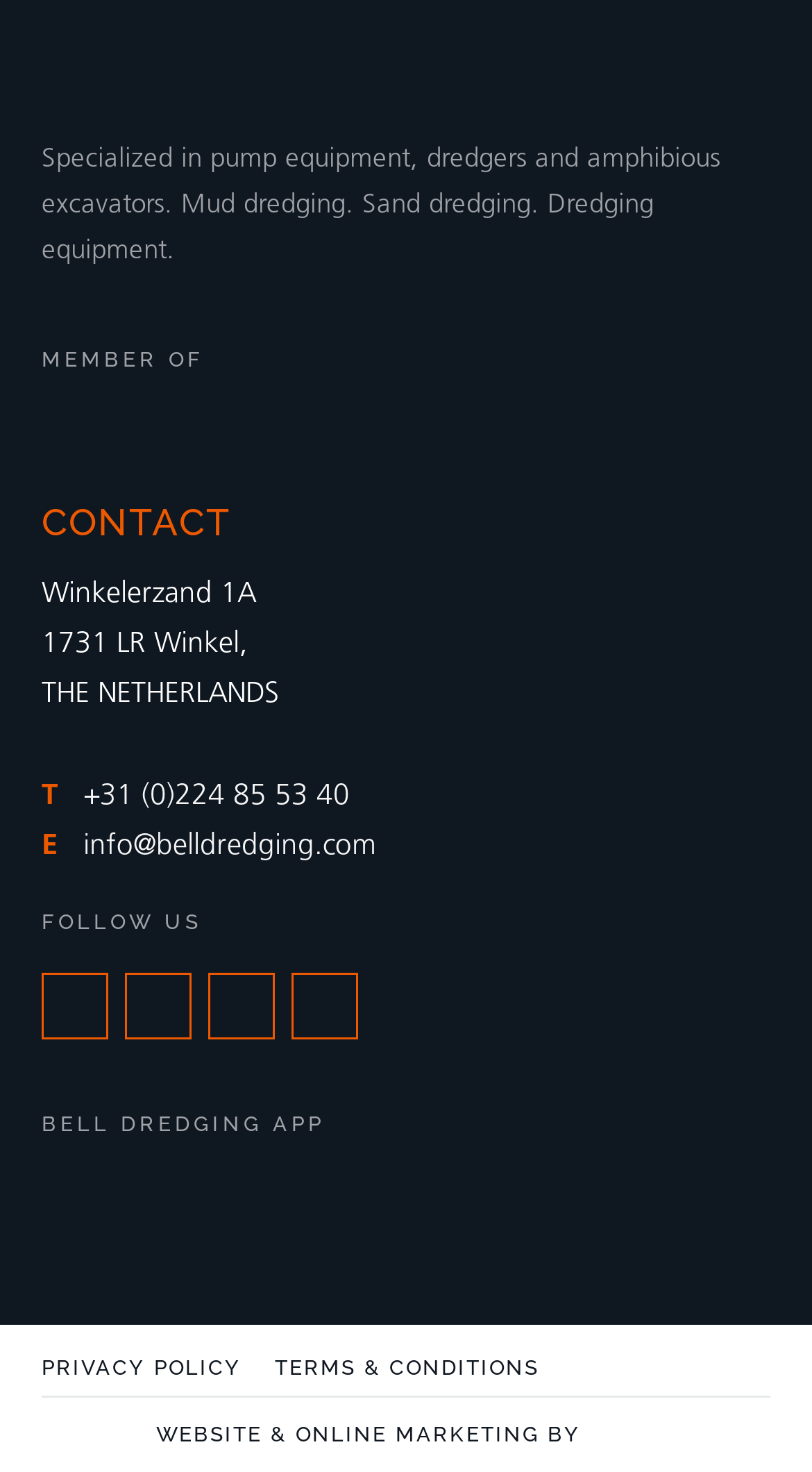What is the company's phone number?
Using the image as a reference, answer the question in detail.

The company's phone number is +31 (0)224 85 53 40, which can be found in the link with the text 'T +31 (0)224 85 53 40'.